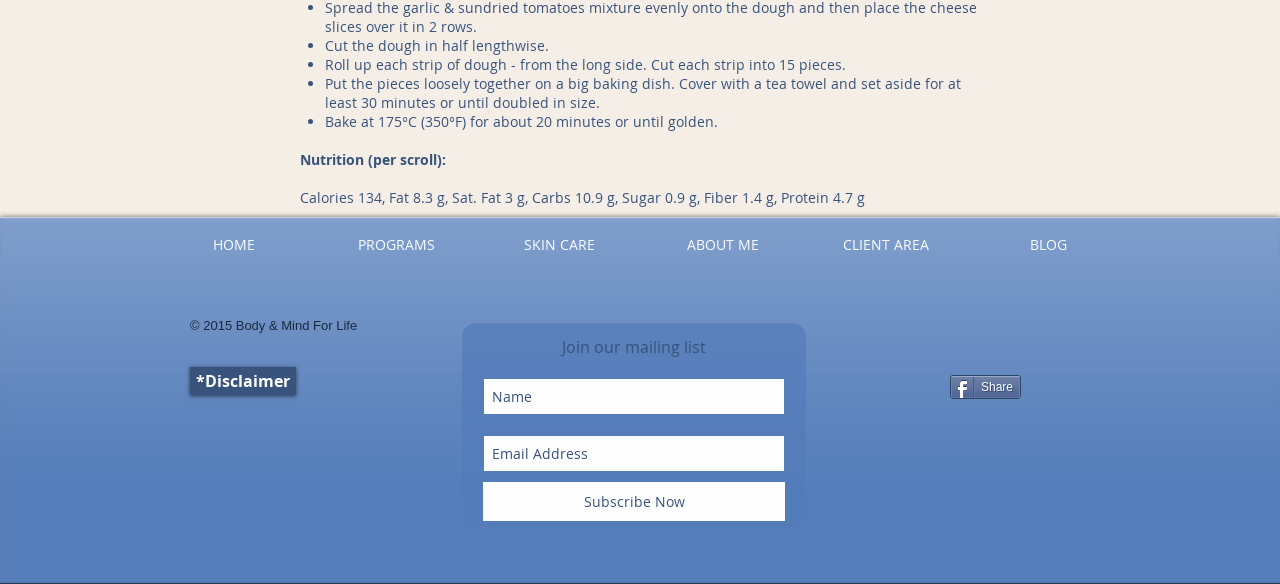Please use the details from the image to answer the following question comprehensively:
What is the first step in the recipe?

The first step in the recipe is mentioned in the first bullet point, which is 'Cut the dough in half lengthwise.' This is indicated by the StaticText element with the text 'Cut the dough in half lengthwise.' and the ListMarker element with the text '•'.